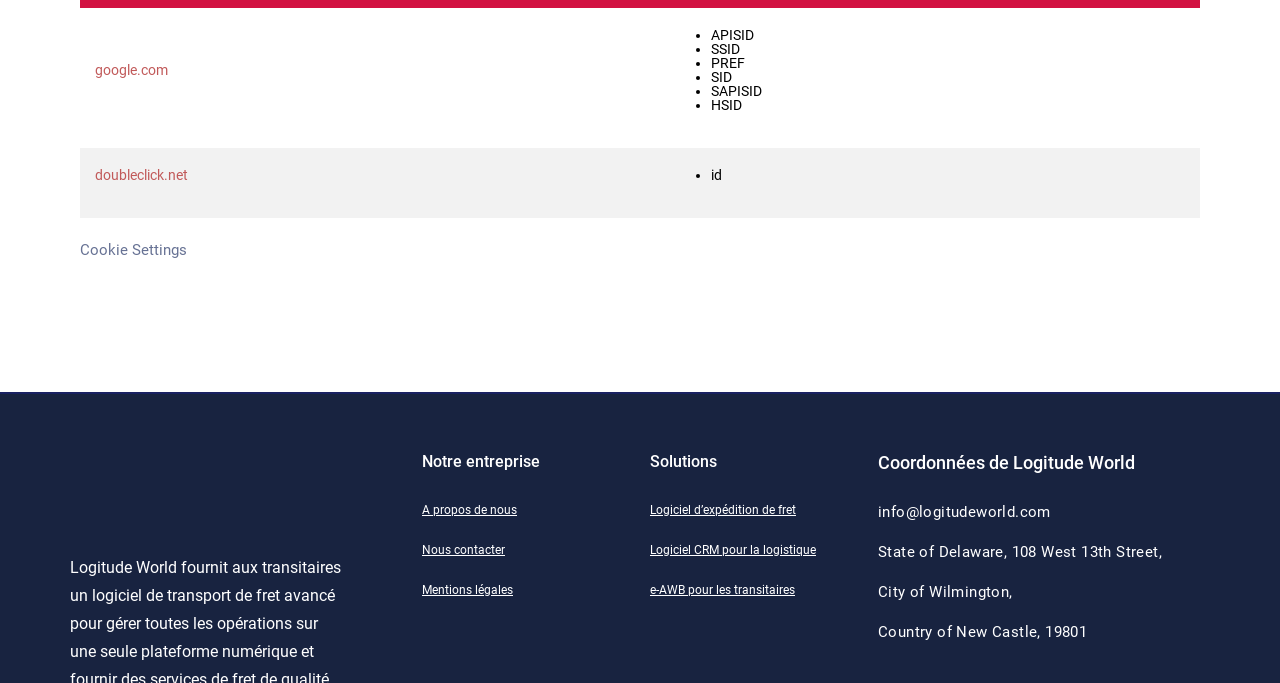Using a single word or phrase, answer the following question: 
How many list markers are there in the first row?

4